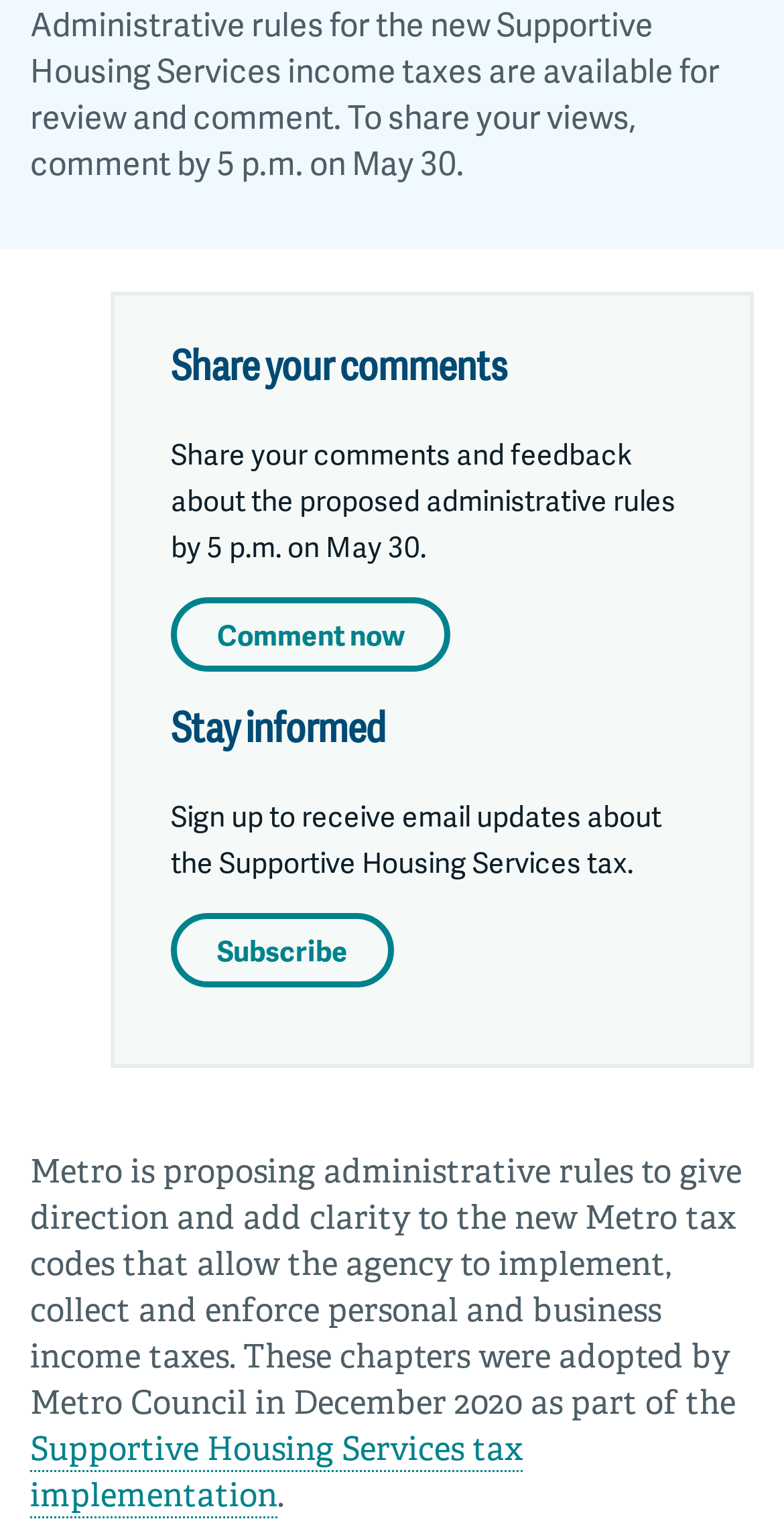Identify the bounding box for the UI element specified in this description: "aria-label="Open navigation menu"". The coordinates must be four float numbers between 0 and 1, formatted as [left, top, right, bottom].

None